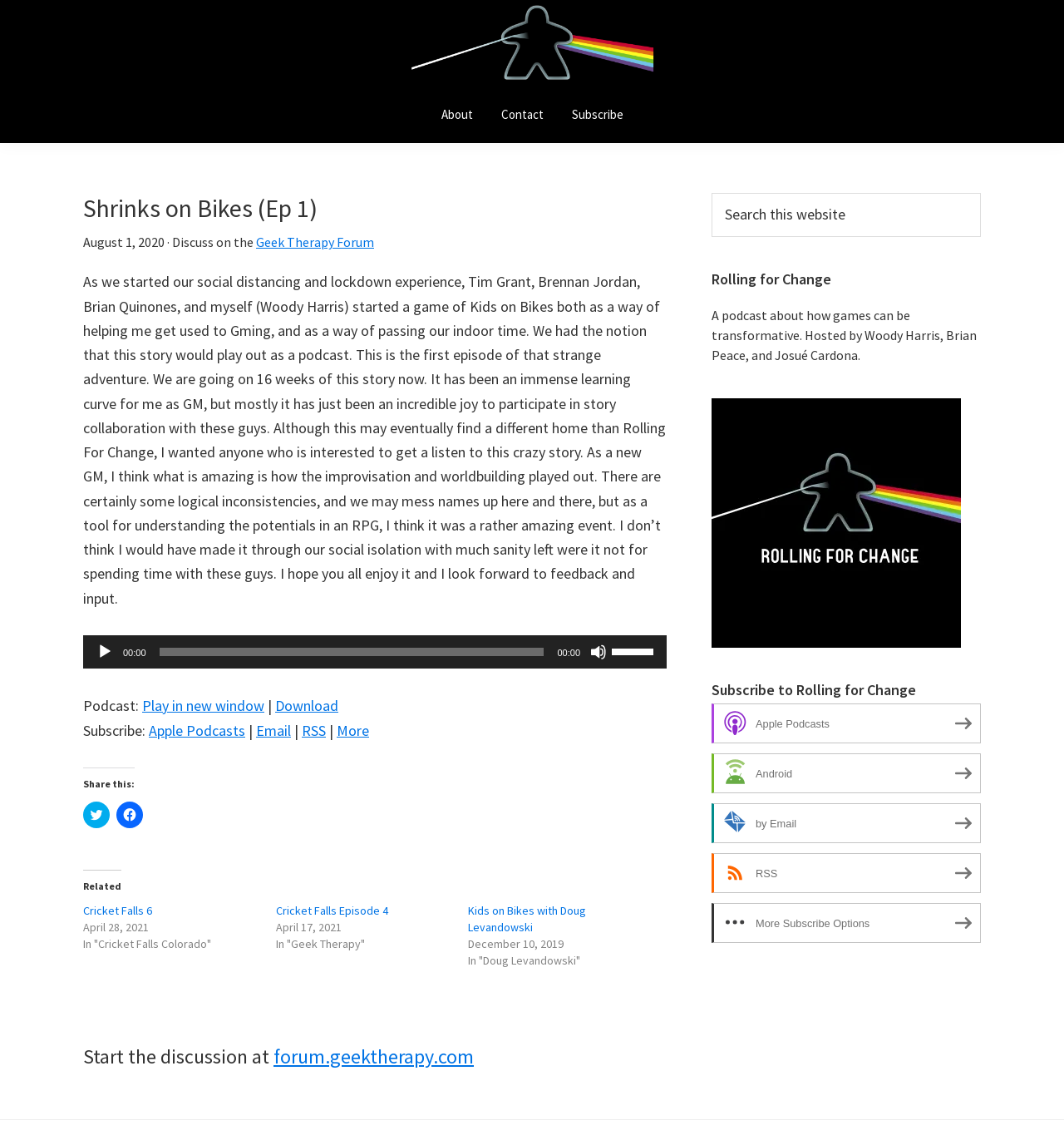Please determine the bounding box coordinates of the element's region to click for the following instruction: "Share on Twitter".

[0.078, 0.703, 0.103, 0.726]